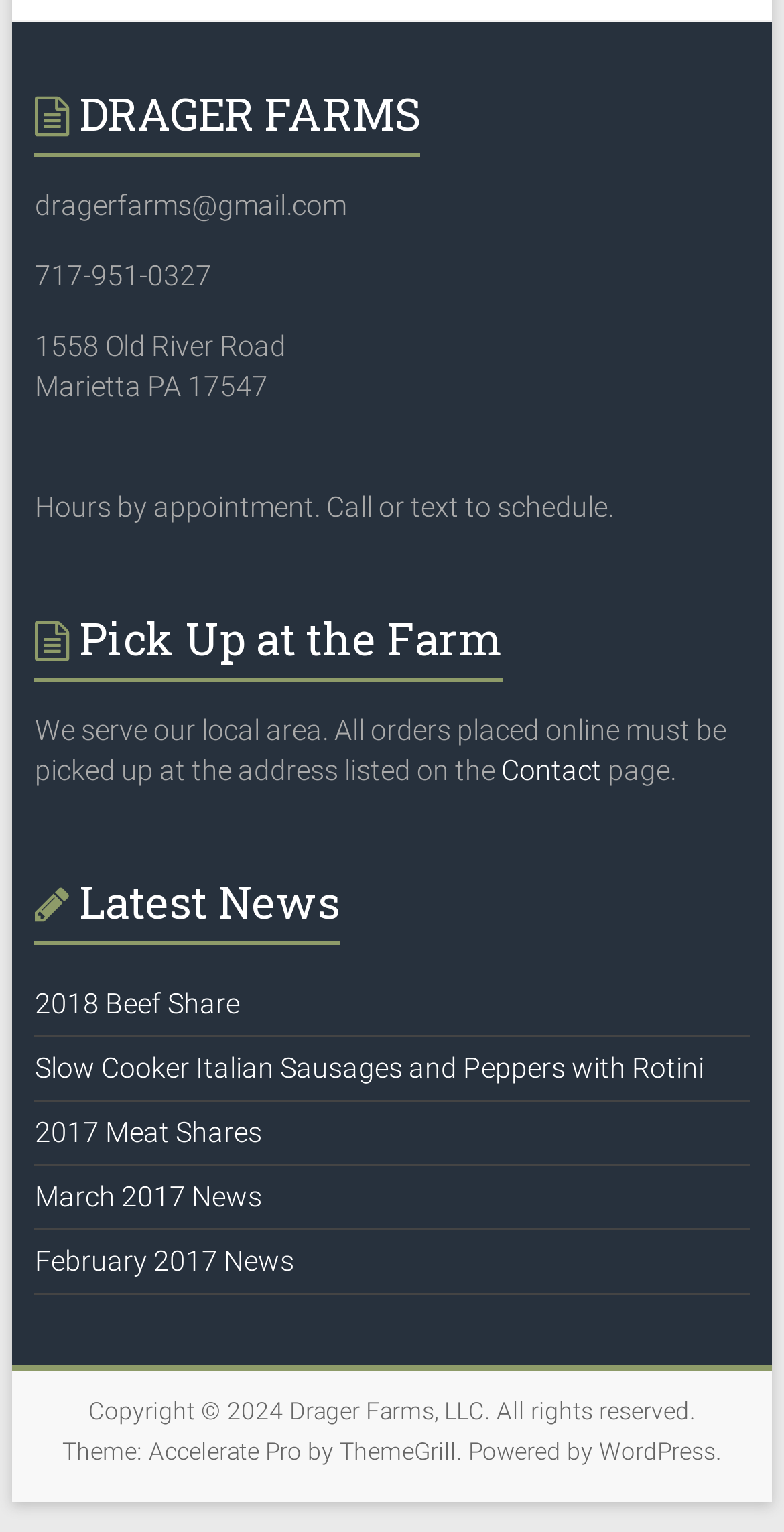Can you identify the bounding box coordinates of the clickable region needed to carry out this instruction: 'Open main menu'? The coordinates should be four float numbers within the range of 0 to 1, stated as [left, top, right, bottom].

None